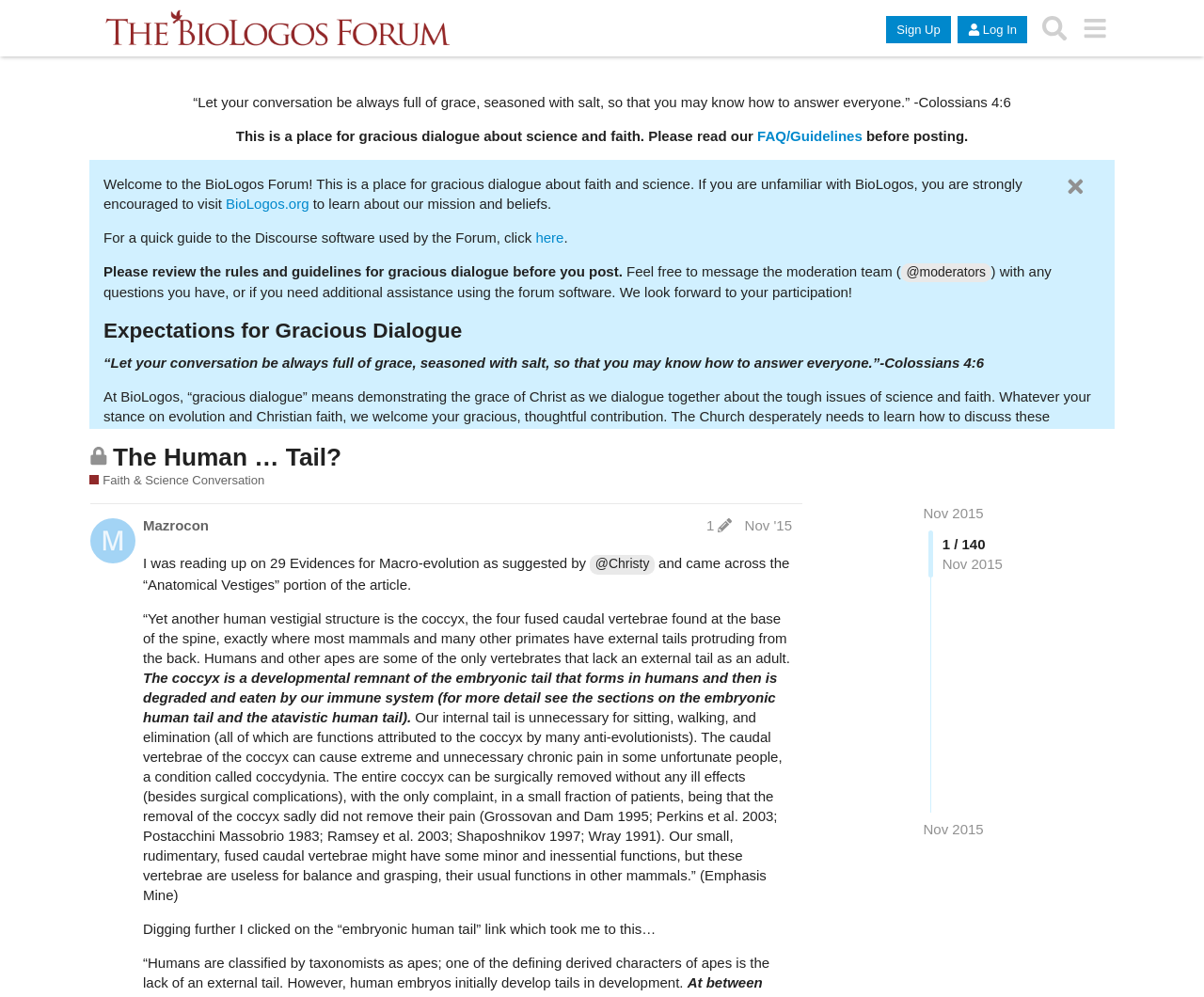What is the topic of the closed discussion thread?
Offer a detailed and full explanation in response to the question.

The closed discussion thread is about the human tail, specifically the vestigial structure of the coccyx and its relation to evolution and faith.